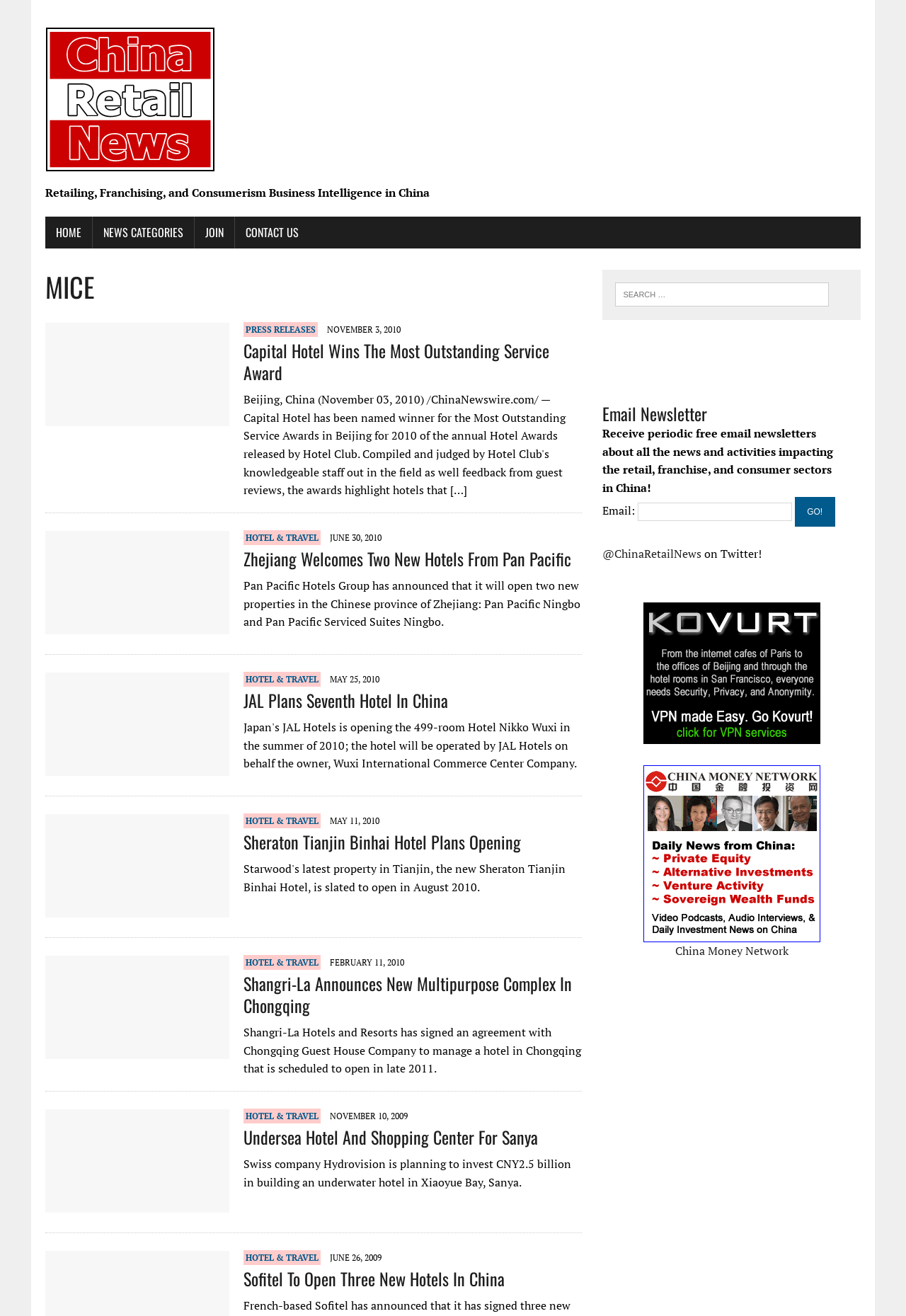Respond with a single word or phrase:
What type of content is presented in the articles?

Hotel and travel news